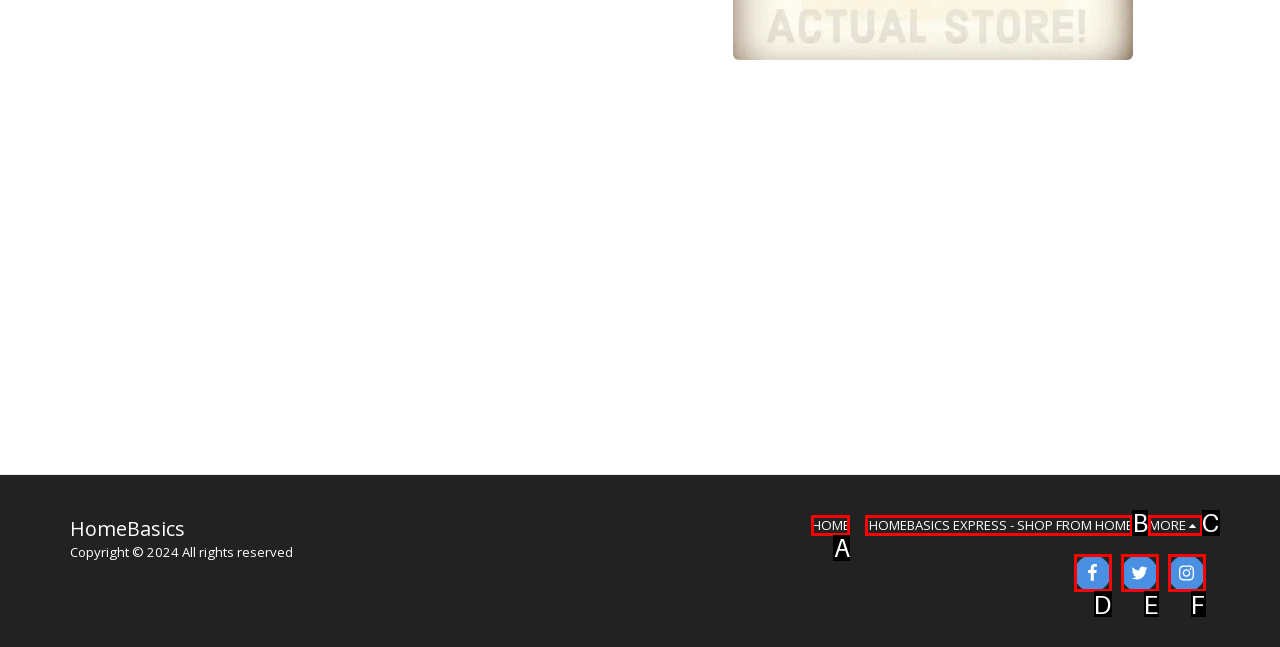Identify the letter that best matches this UI element description: alt="fa-twitter"
Answer with the letter from the given options.

E